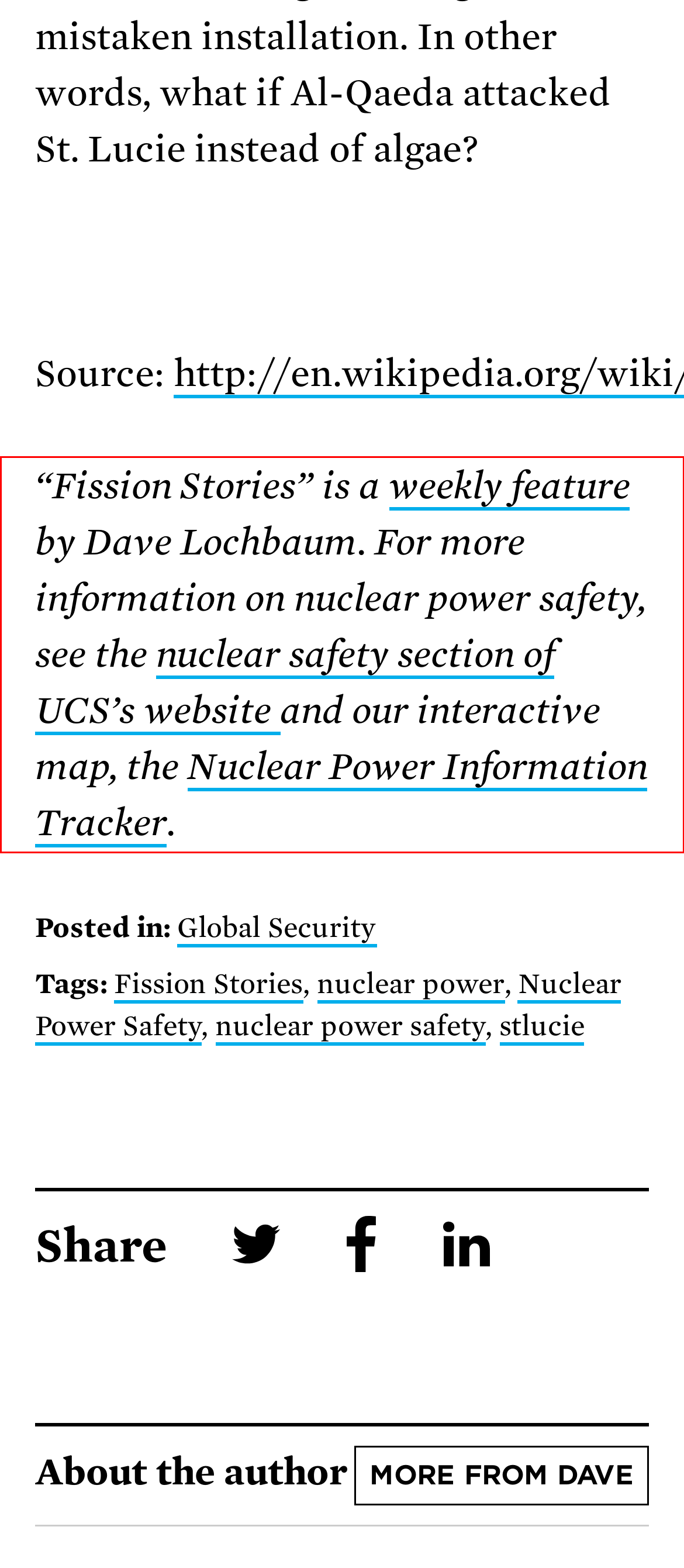Please perform OCR on the text content within the red bounding box that is highlighted in the provided webpage screenshot.

“Fission Stories” is a weekly feature by Dave Lochbaum. For more information on nuclear power safety, see the nuclear safety section of UCS’s website and our interactive map, the Nuclear Power Information Tracker.